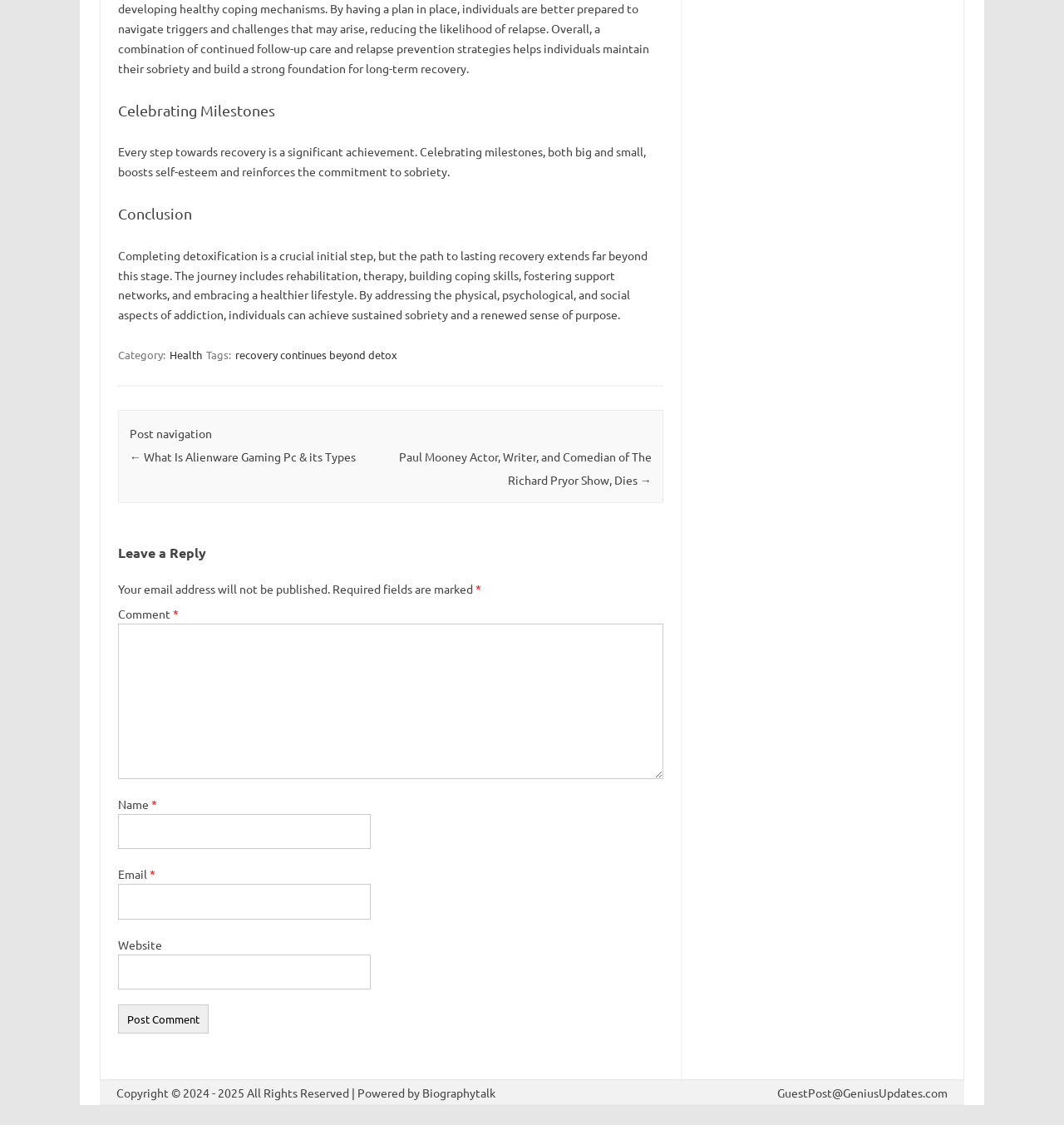Please find and report the bounding box coordinates of the element to click in order to perform the following action: "Enter your name in the 'Name' field". The coordinates should be expressed as four float numbers between 0 and 1, in the format [left, top, right, bottom].

[0.111, 0.723, 0.348, 0.755]